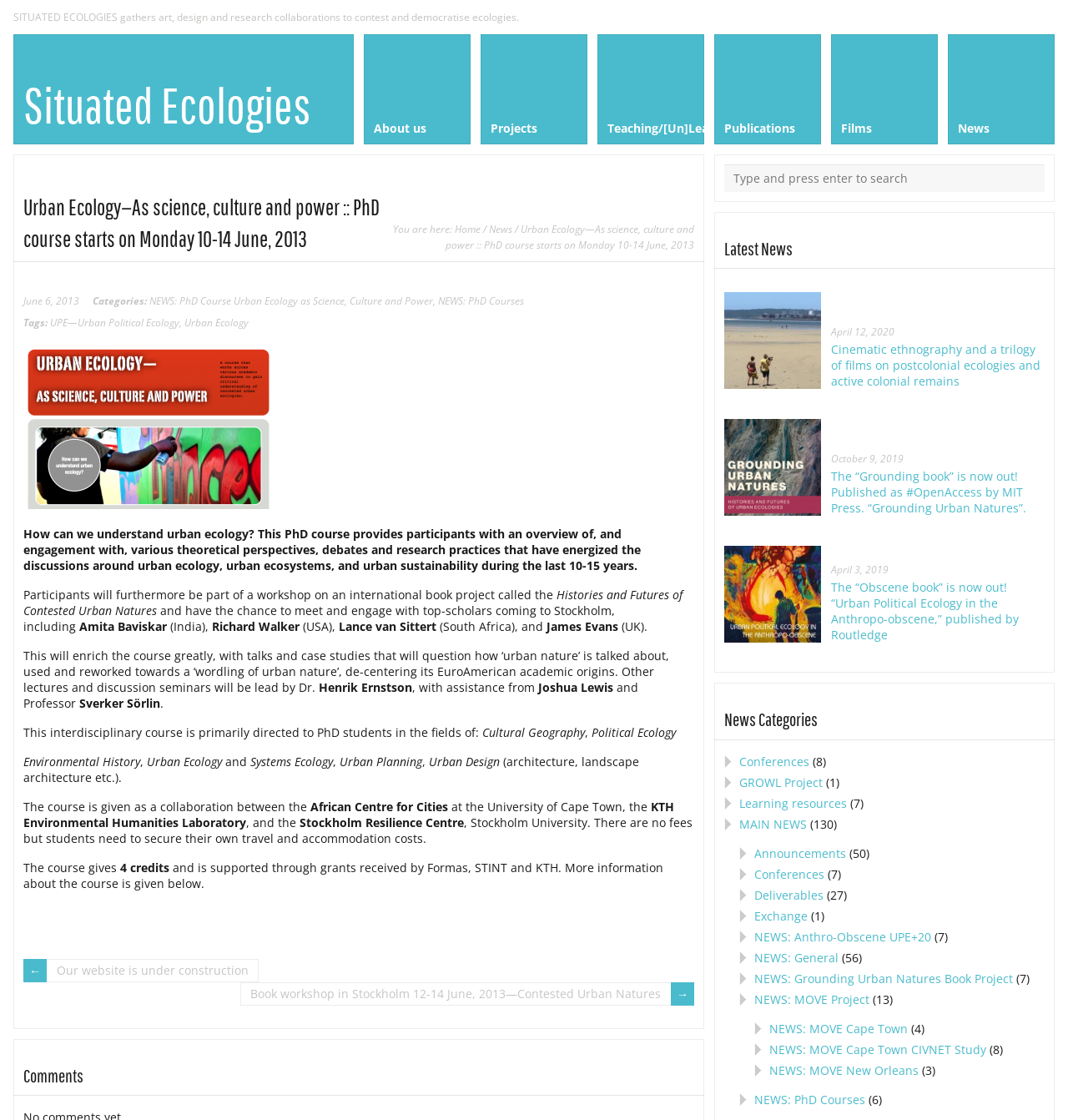Construct a thorough caption encompassing all aspects of the webpage.

The webpage is about Urban Ecology, specifically a PhD course that starts on Monday, 10-14 June, 2013. At the top, there is a heading that reads "Urban Ecology—As science, culture and power :: PhD course starts on Monday 10-14 June, 2013" followed by a brief description of the course. Below this, there are several links to different sections of the website, including "About us", "Projects", "Teaching/[Un]Learning", "Publications", "Films", and "News".

The main content of the webpage is divided into two columns. The left column contains a series of paragraphs that provide more information about the PhD course, including its objectives, structure, and instructors. The course is interdisciplinary, covering topics such as cultural geography, political ecology, environmental history, urban ecology, systems ecology, urban planning, and urban design. It is a collaboration between several institutions, including the African Centre for Cities, the KTH Environmental Humanities Laboratory, and the Stockholm Resilience Centre.

The right column contains a search bar and a section titled "Latest News", which lists several news articles with links to read more. There are also two links at the bottom of the page, one to the website's homepage and another to a book workshop in Stockholm.

At the very bottom of the page, there is a section titled "Comments" and a link to a cinematic ethnography trilogy of films on postcolonial ecologies and active colonial remains.